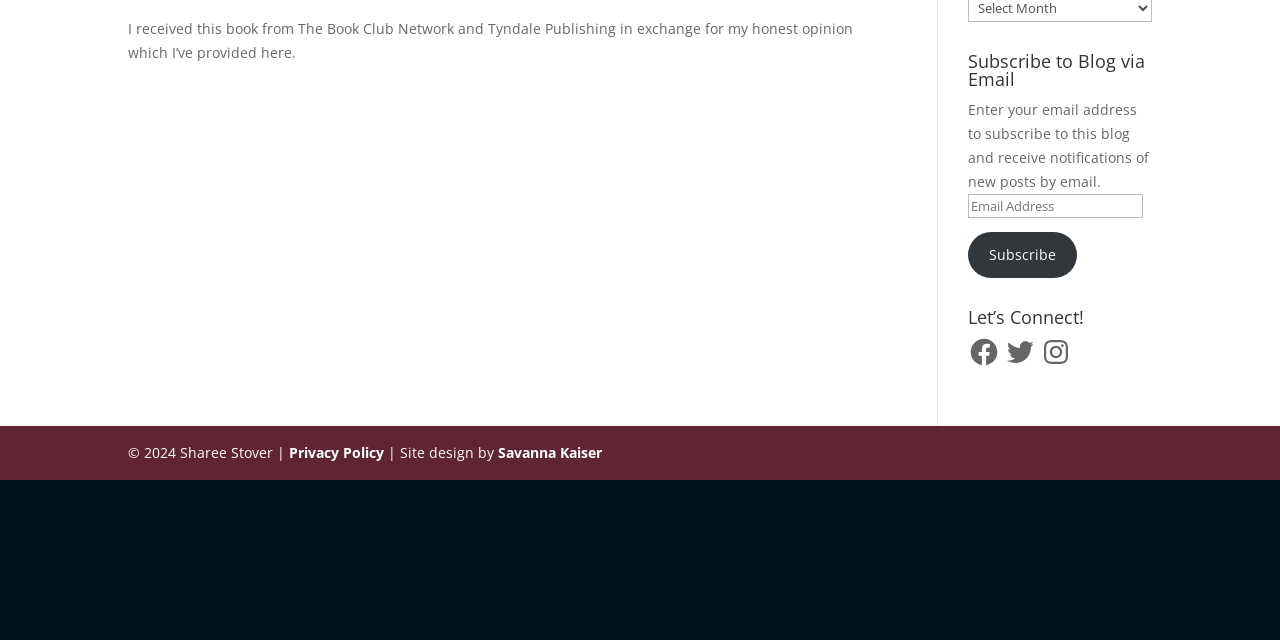Identify the bounding box of the UI component described as: "Instagram".

[0.813, 0.525, 0.838, 0.575]